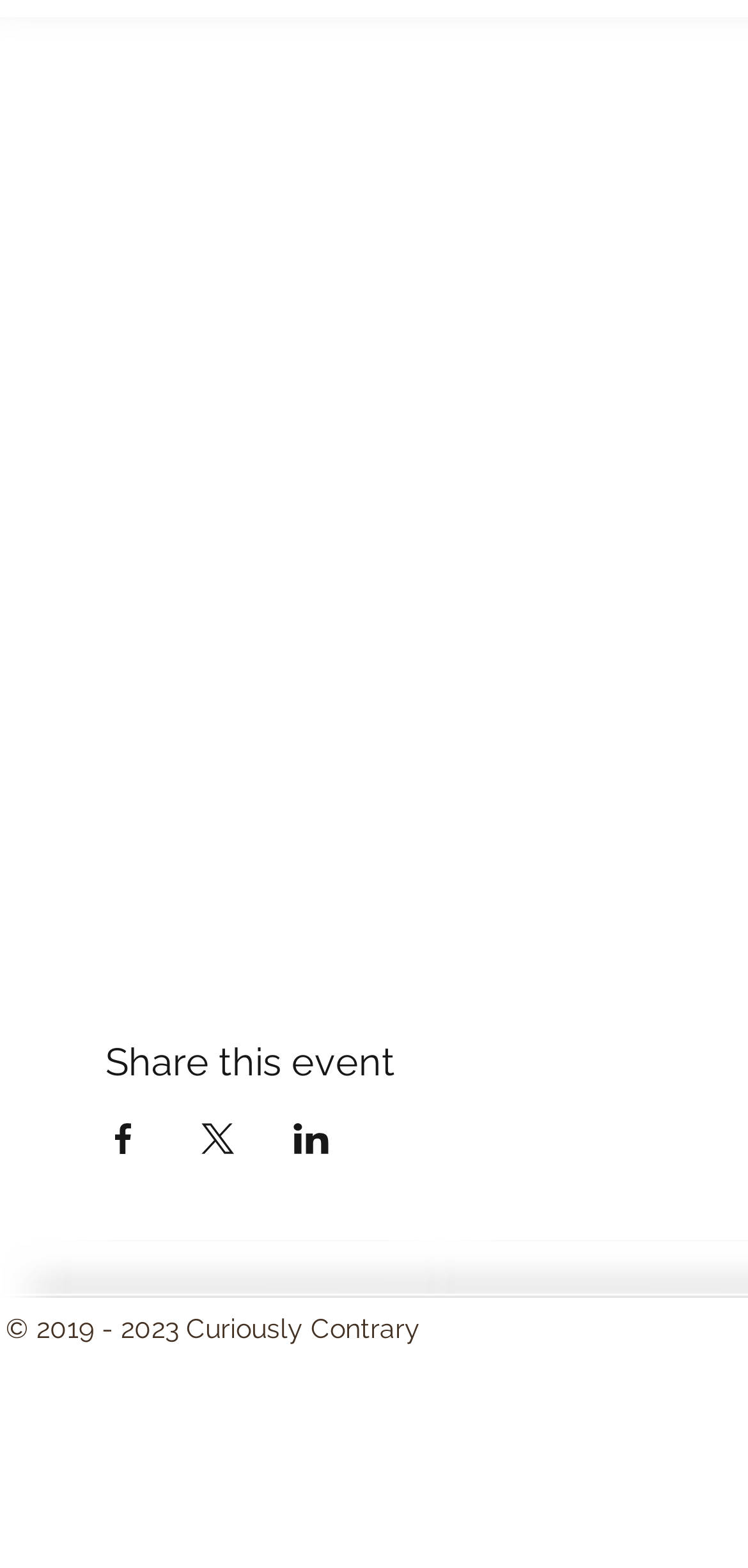Given the description: "aria-label="Share event on Facebook"", determine the bounding box coordinates of the UI element. The coordinates should be formatted as four float numbers between 0 and 1, [left, top, right, bottom].

[0.141, 0.717, 0.19, 0.736]